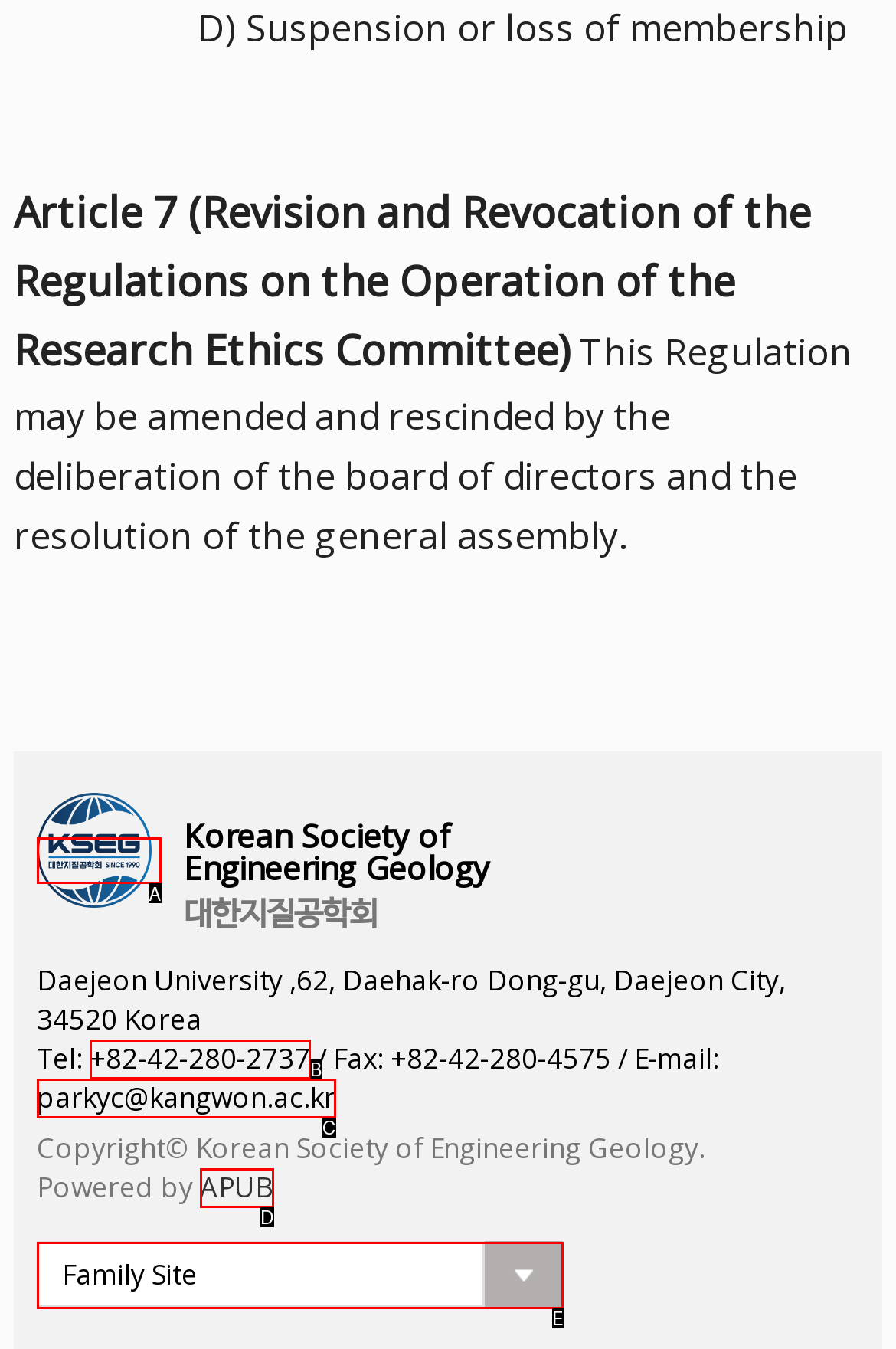Match the description: Family Site to the correct HTML element. Provide the letter of your choice from the given options.

E